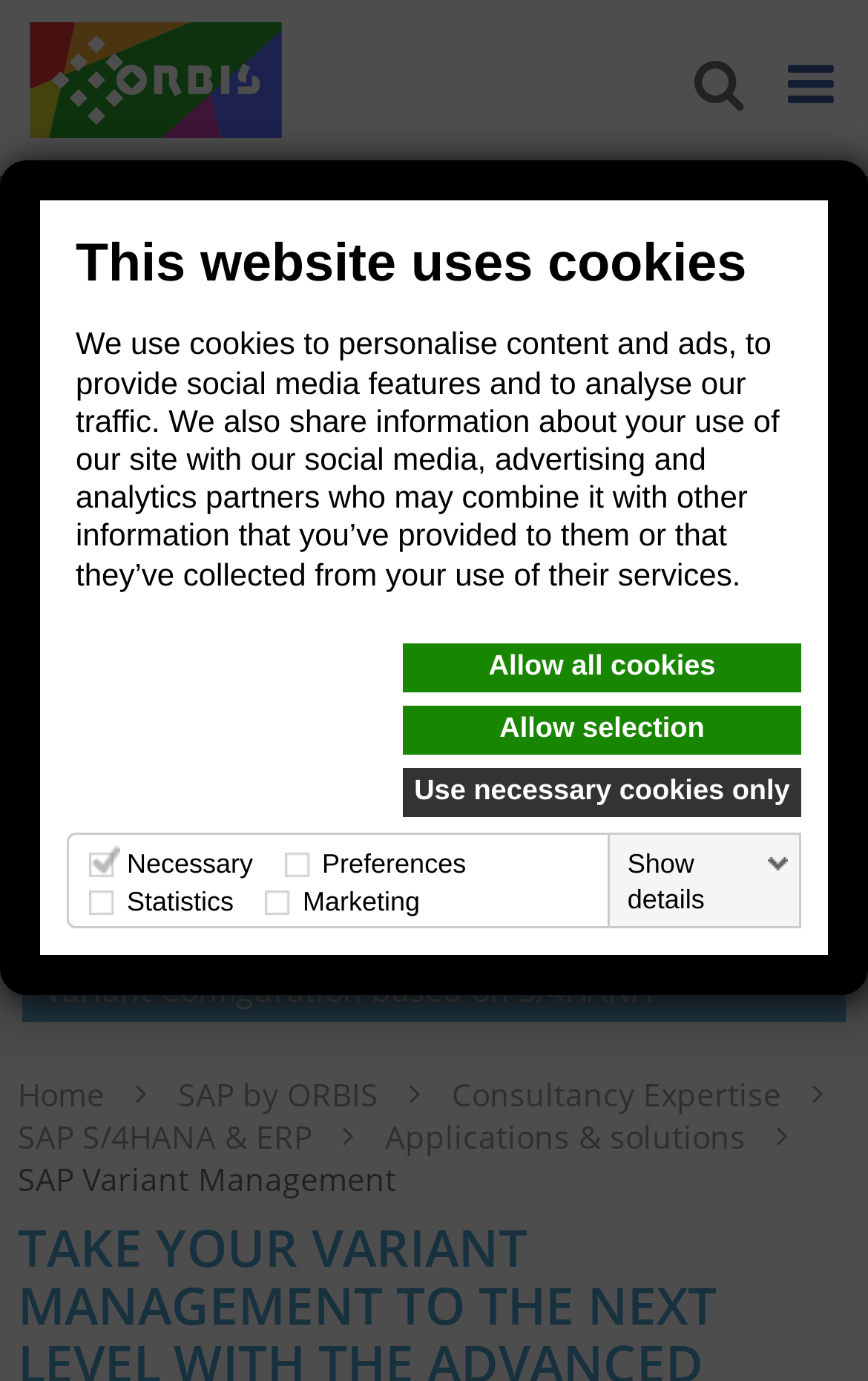Give a one-word or one-phrase response to the question: 
How many checkboxes are there in the cookie settings?

4